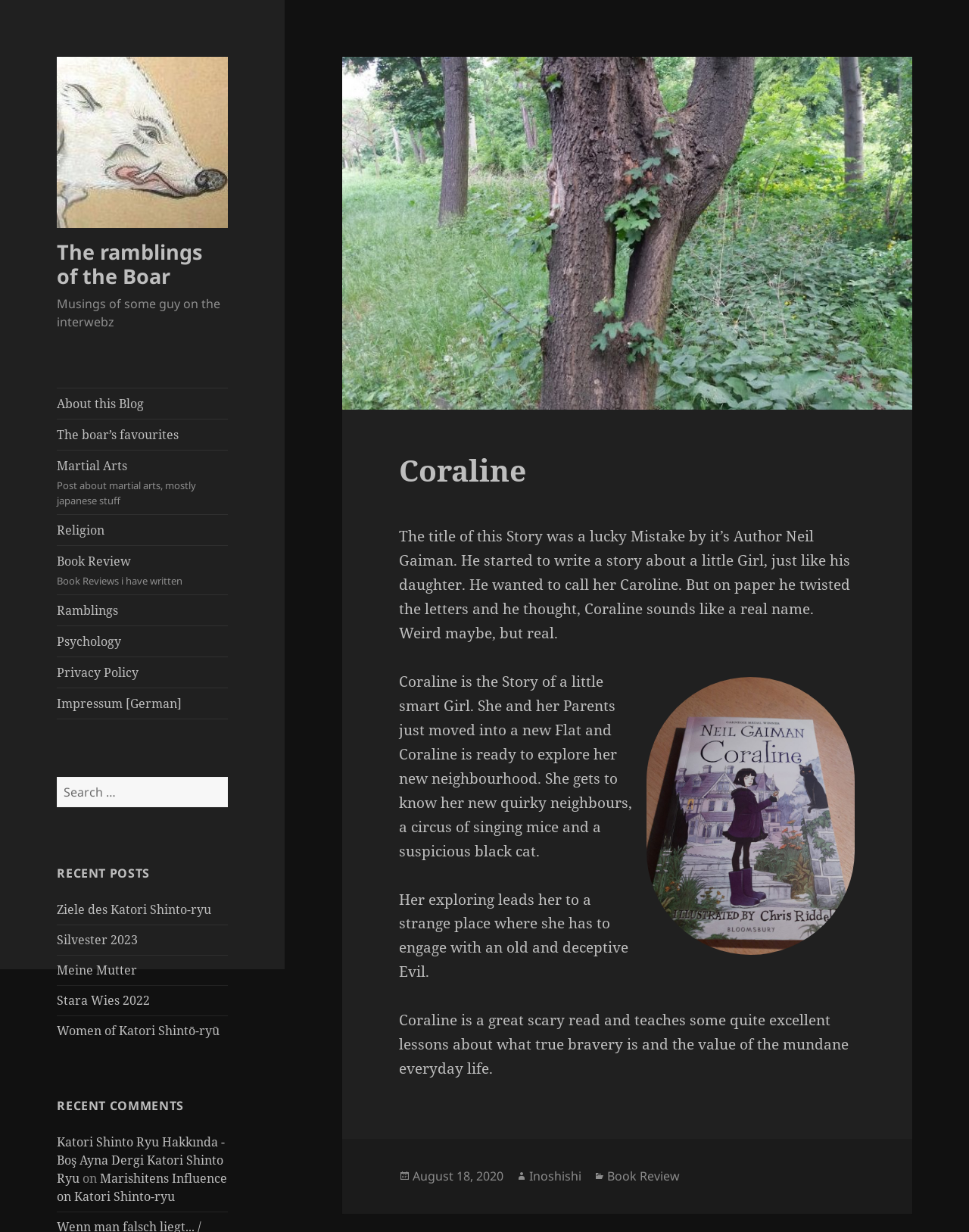Find and specify the bounding box coordinates that correspond to the clickable region for the instruction: "Check the about page of this blog".

[0.059, 0.316, 0.235, 0.34]